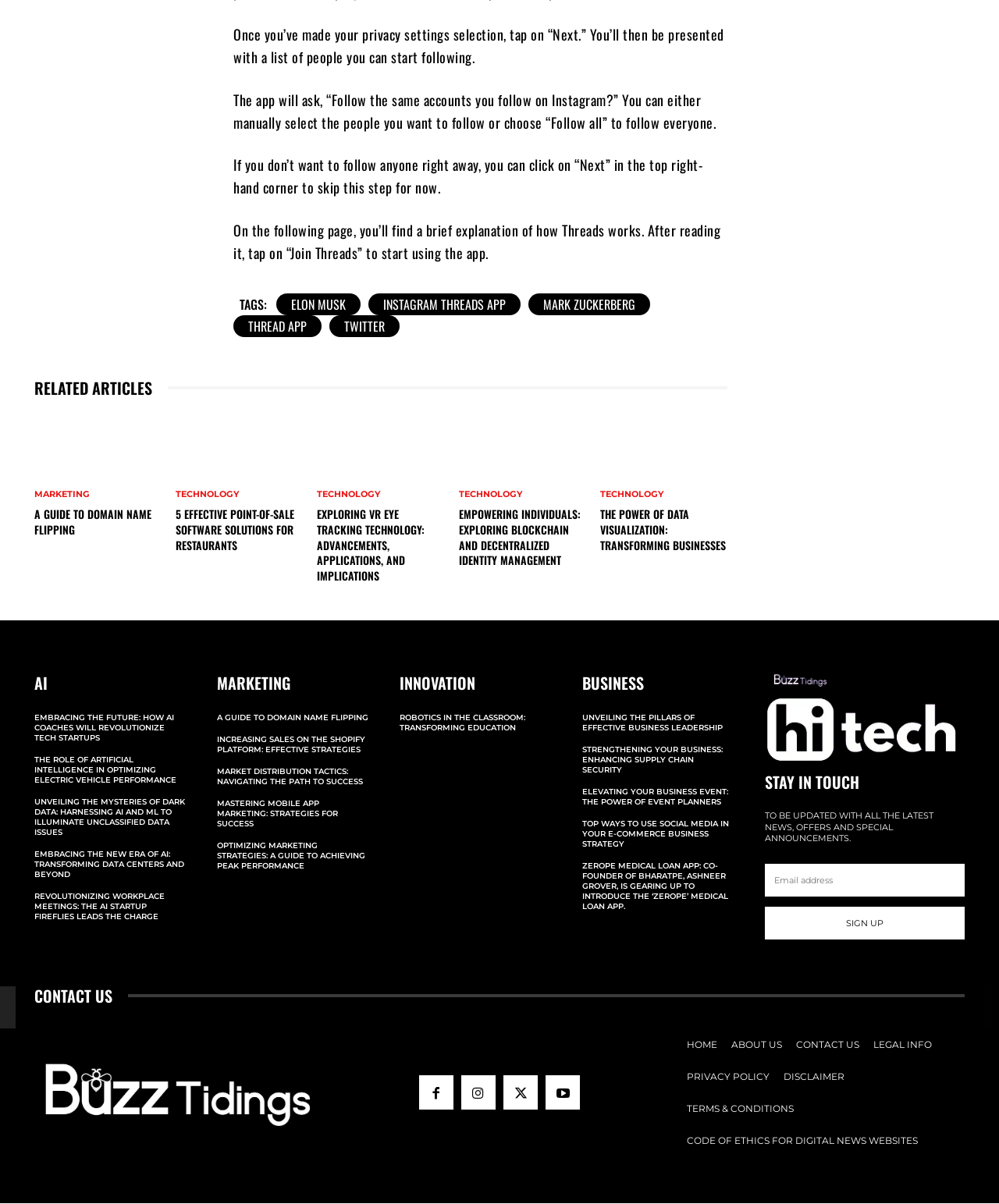Utilize the details in the image to give a detailed response to the question: How many social media links are available in the 'CONTACT US' section?

In the 'CONTACT US' section, I found three social media links, represented by the icons '', '', and ''.